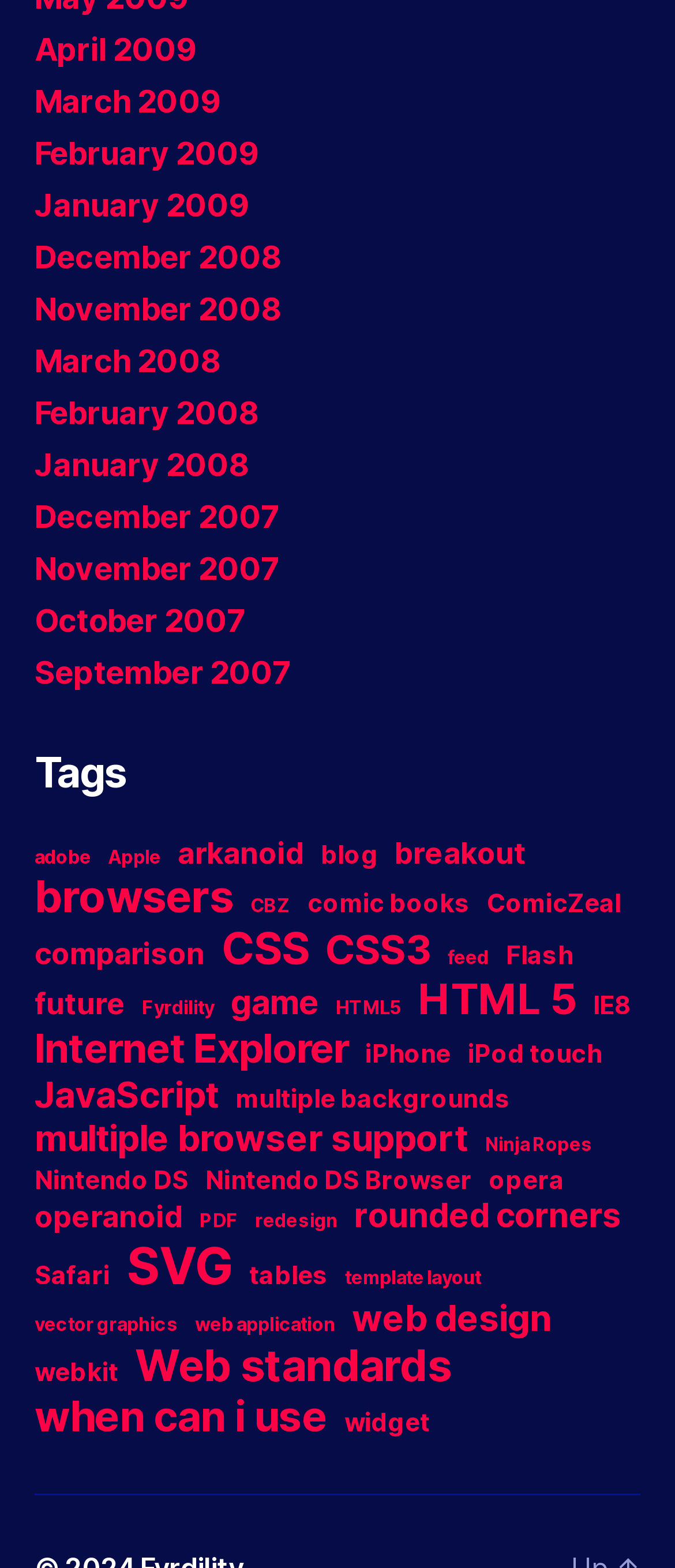What is the tag with the most items?
Using the details shown in the screenshot, provide a comprehensive answer to the question.

I looked at the list of tags and found that 'SVG' has the most items, with 15 items tagged with it.